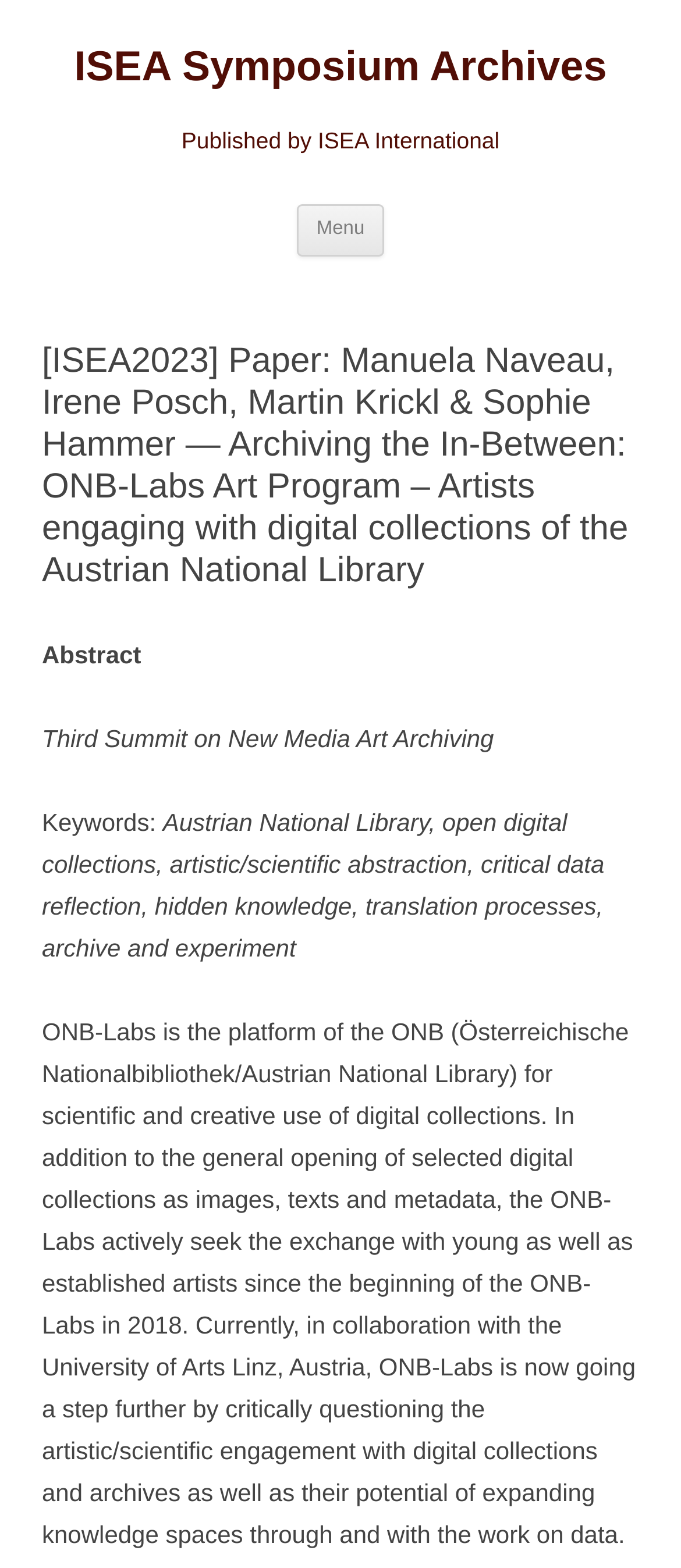How many authors are mentioned in the paper?
From the image, respond using a single word or phrase.

4